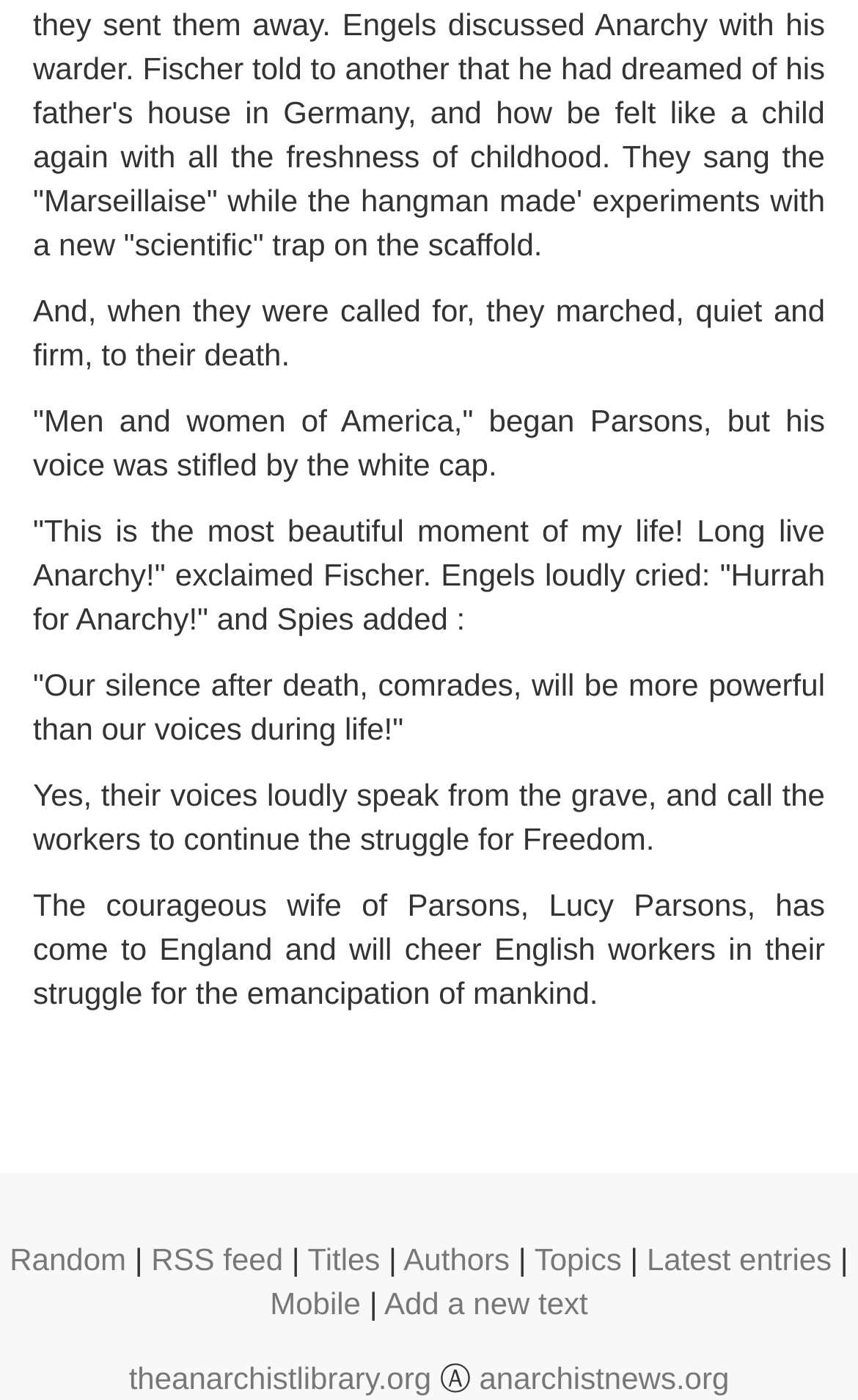Point out the bounding box coordinates of the section to click in order to follow this instruction: "Browse Titles".

[0.359, 0.886, 0.443, 0.911]